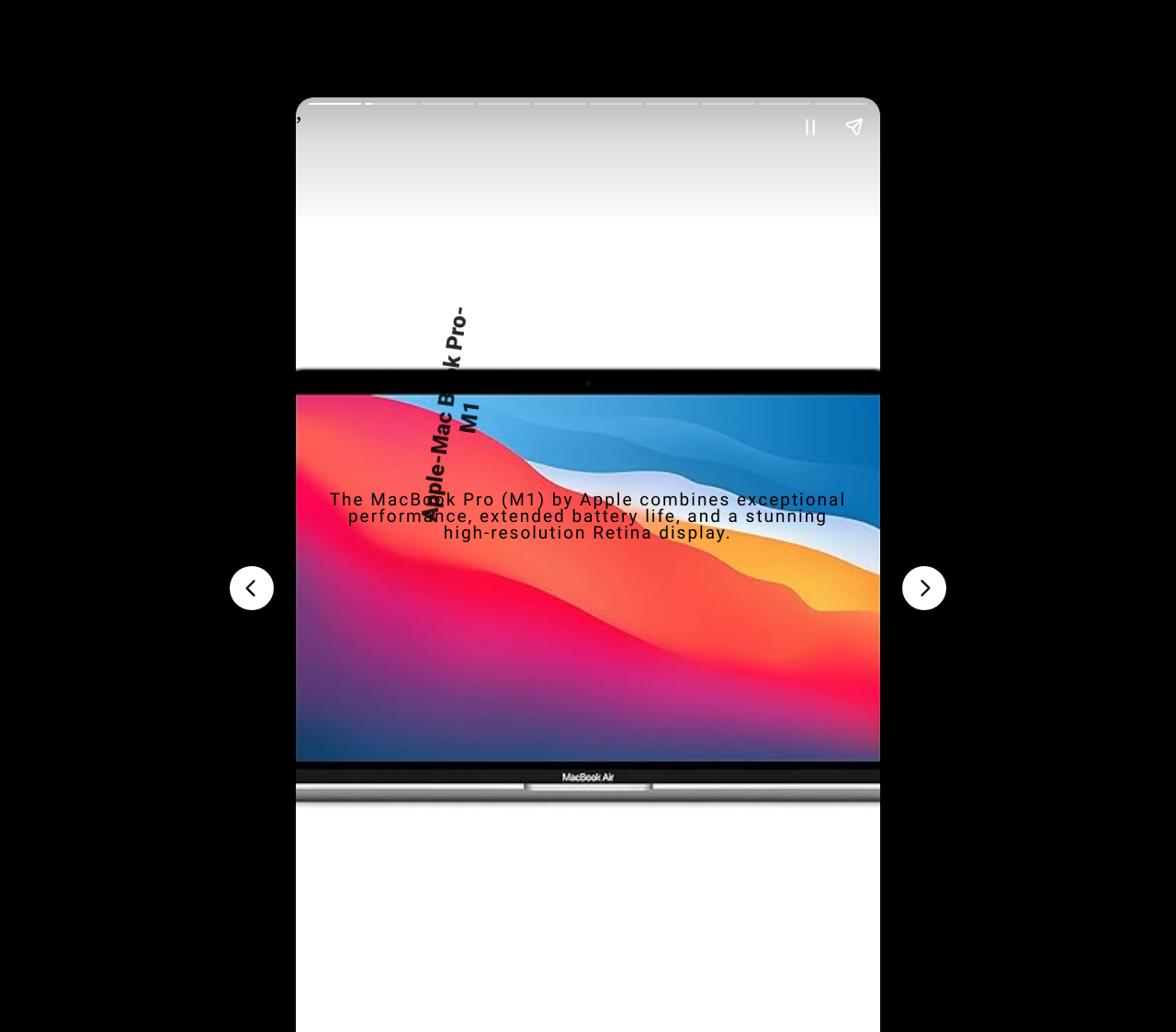What is the purpose of the 'Previous page' button?
From the image, respond using a single word or phrase.

To go to previous page